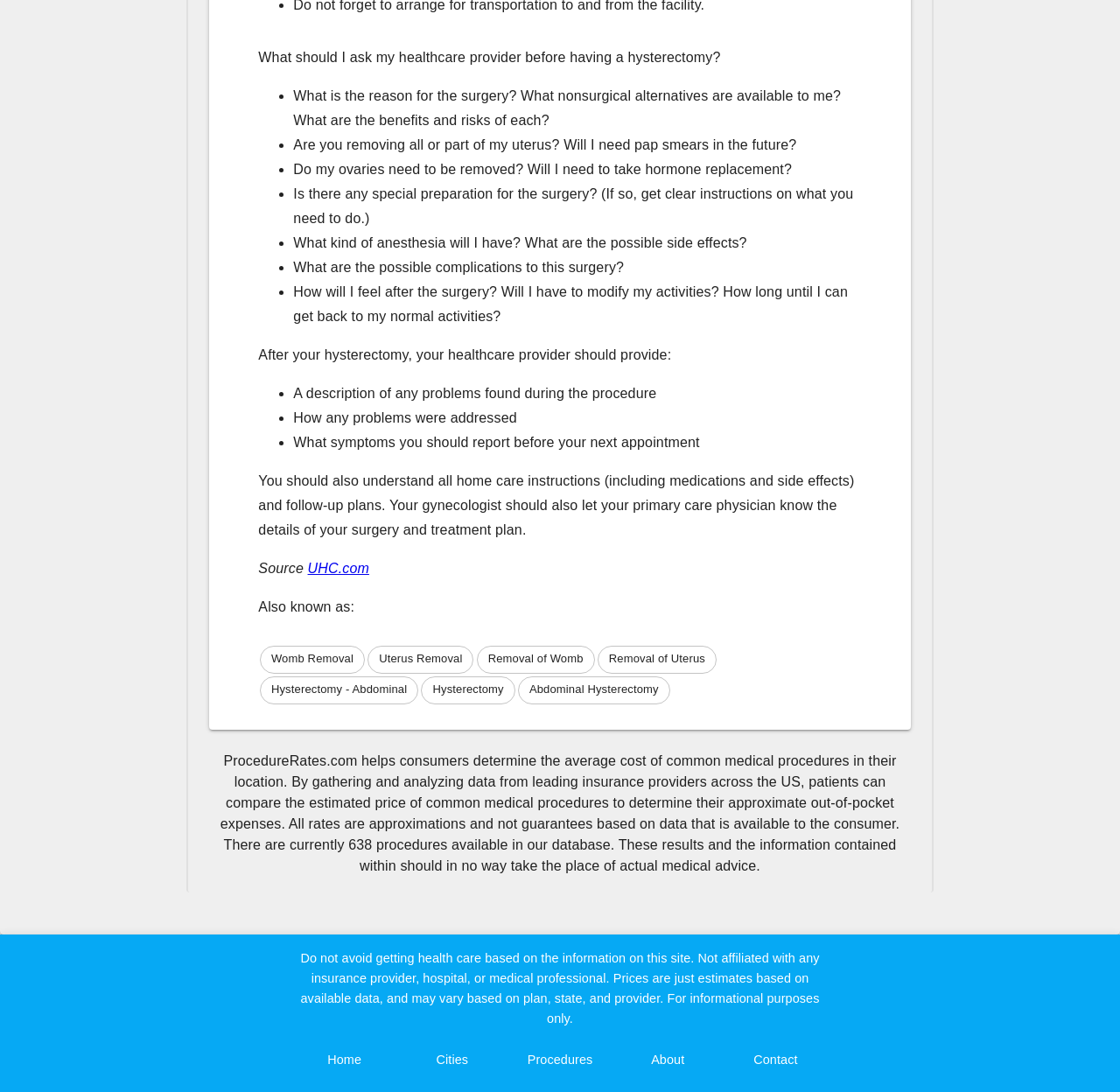Identify the bounding box coordinates of the region that should be clicked to execute the following instruction: "Visit the 'UHC.com' website".

[0.275, 0.514, 0.33, 0.527]